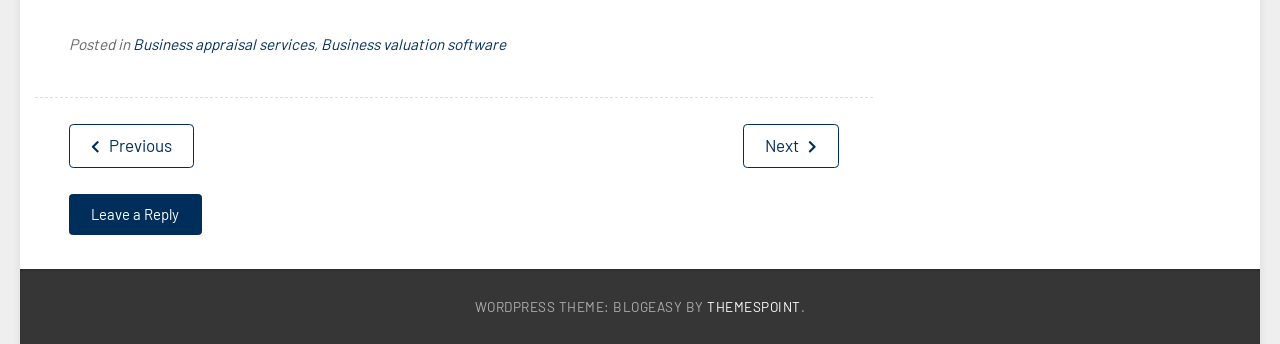What is the category of the current post?
Refer to the image and provide a one-word or short phrase answer.

Business appraisal services